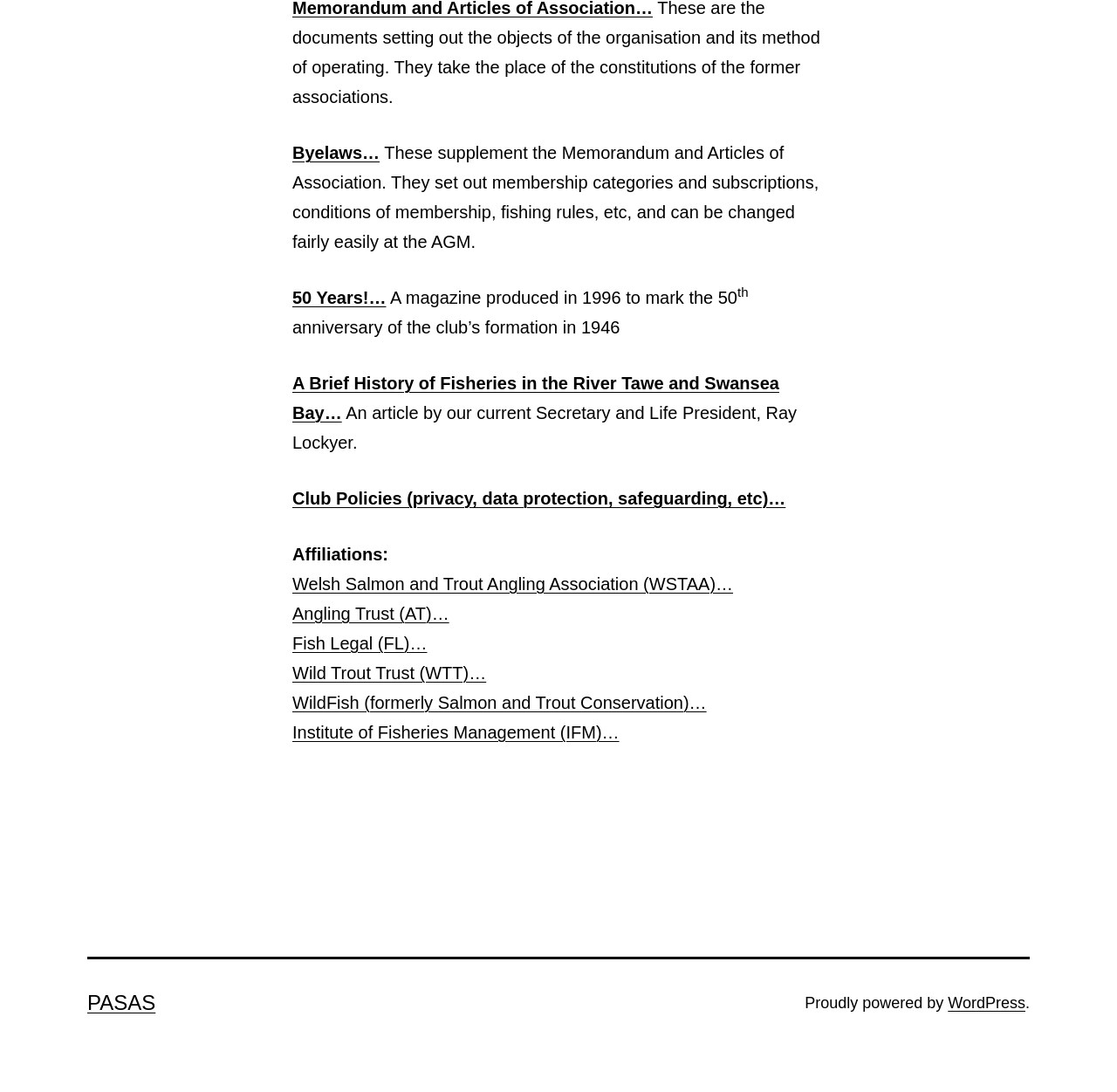With reference to the screenshot, provide a detailed response to the question below:
What is the anniversary of the club’s formation?

According to the webpage, there is a magazine produced in 1996 to mark the 50th anniversary of the club’s formation in 1946. Therefore, the anniversary of the club’s formation is 1946.